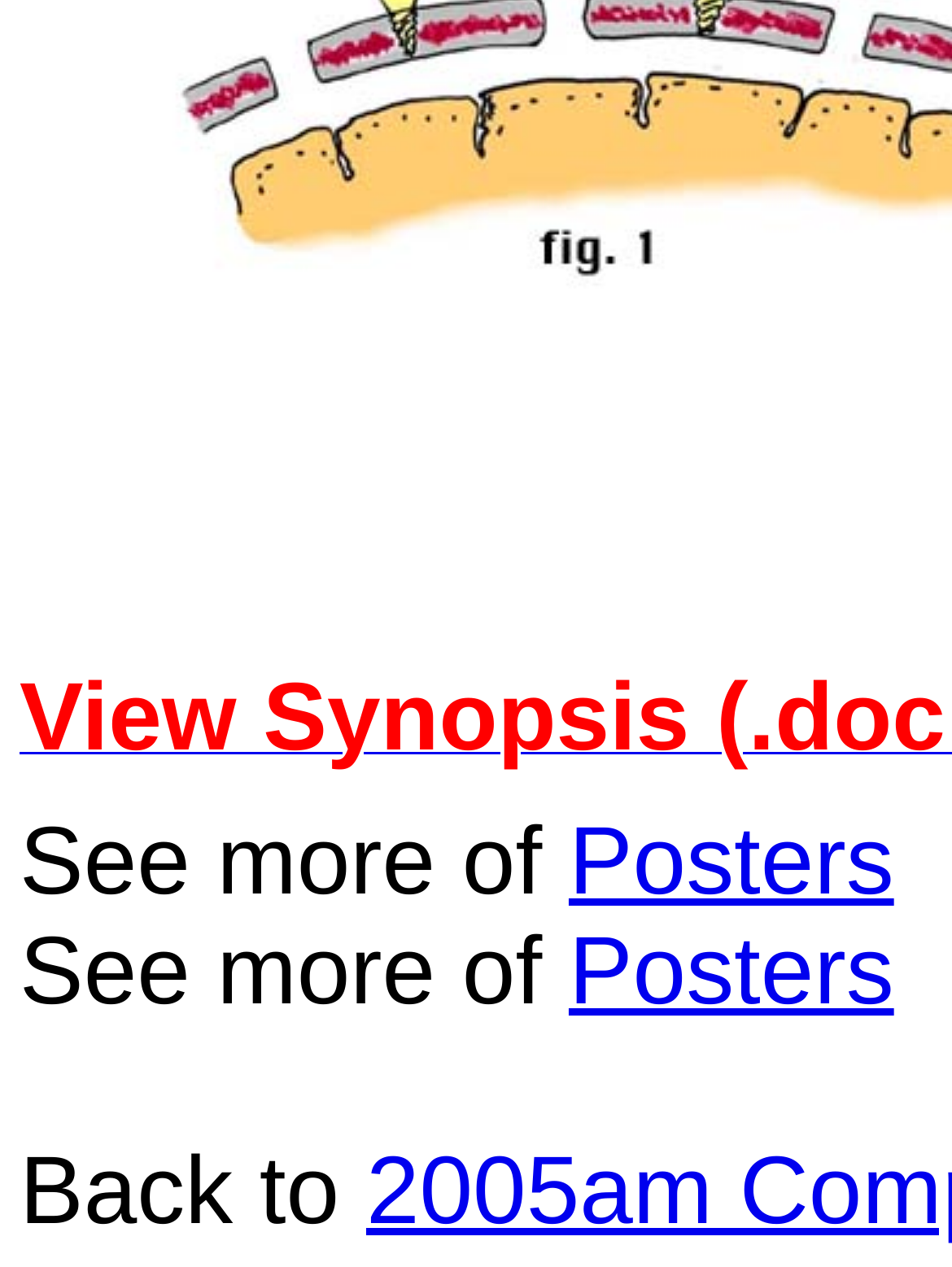Using the format (top-left x, top-left y, bottom-right x, bottom-right y), provide the bounding box coordinates for the described UI element. All values should be floating point numbers between 0 and 1: Posters

[0.597, 0.724, 0.939, 0.809]